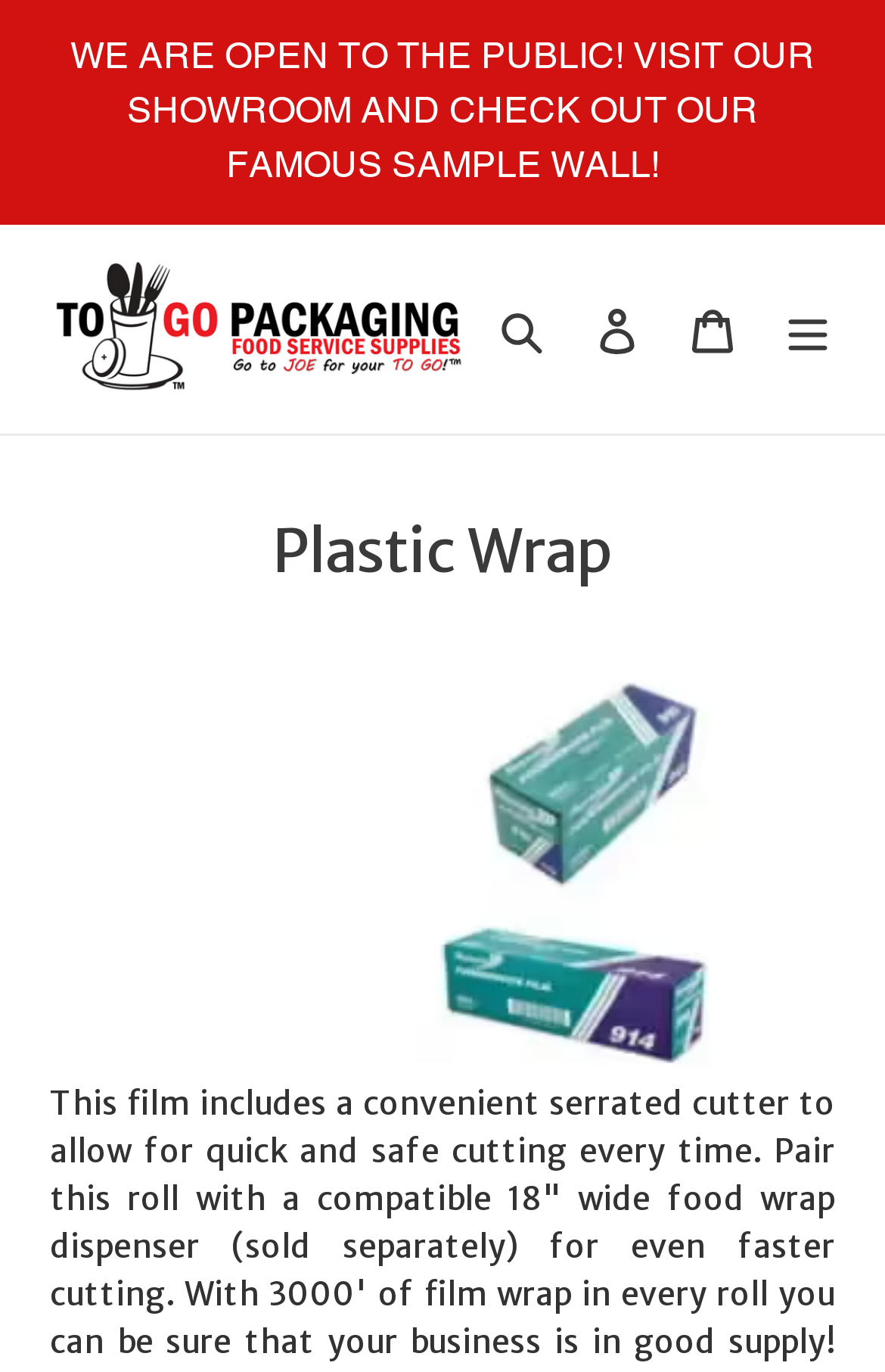Using the provided element description "Log in", determine the bounding box coordinates of the UI element.

[0.644, 0.205, 0.751, 0.275]